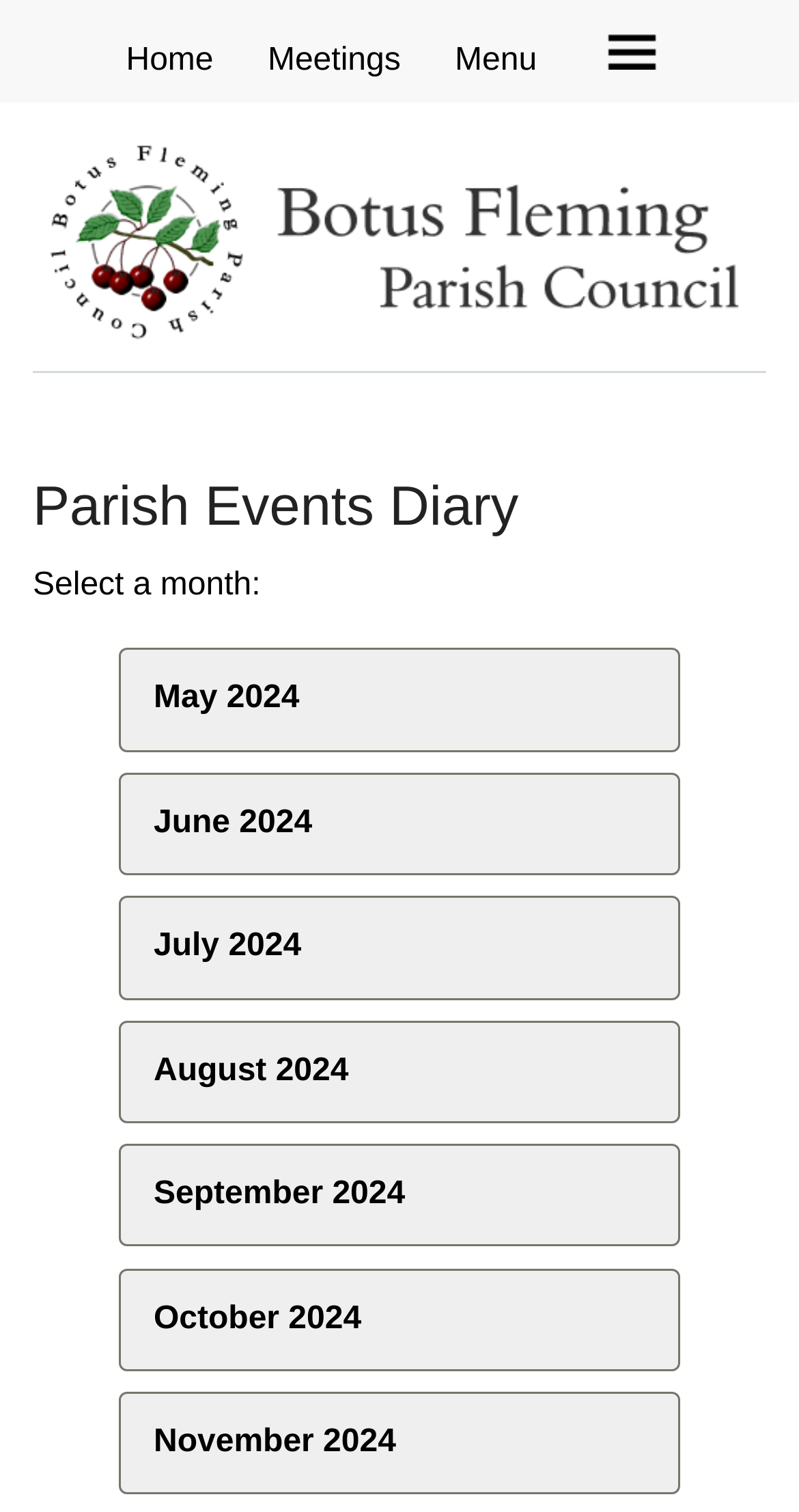Find the bounding box coordinates for the area you need to click to carry out the instruction: "view parish events diary". The coordinates should be four float numbers between 0 and 1, indicated as [left, top, right, bottom].

[0.041, 0.269, 0.959, 0.366]